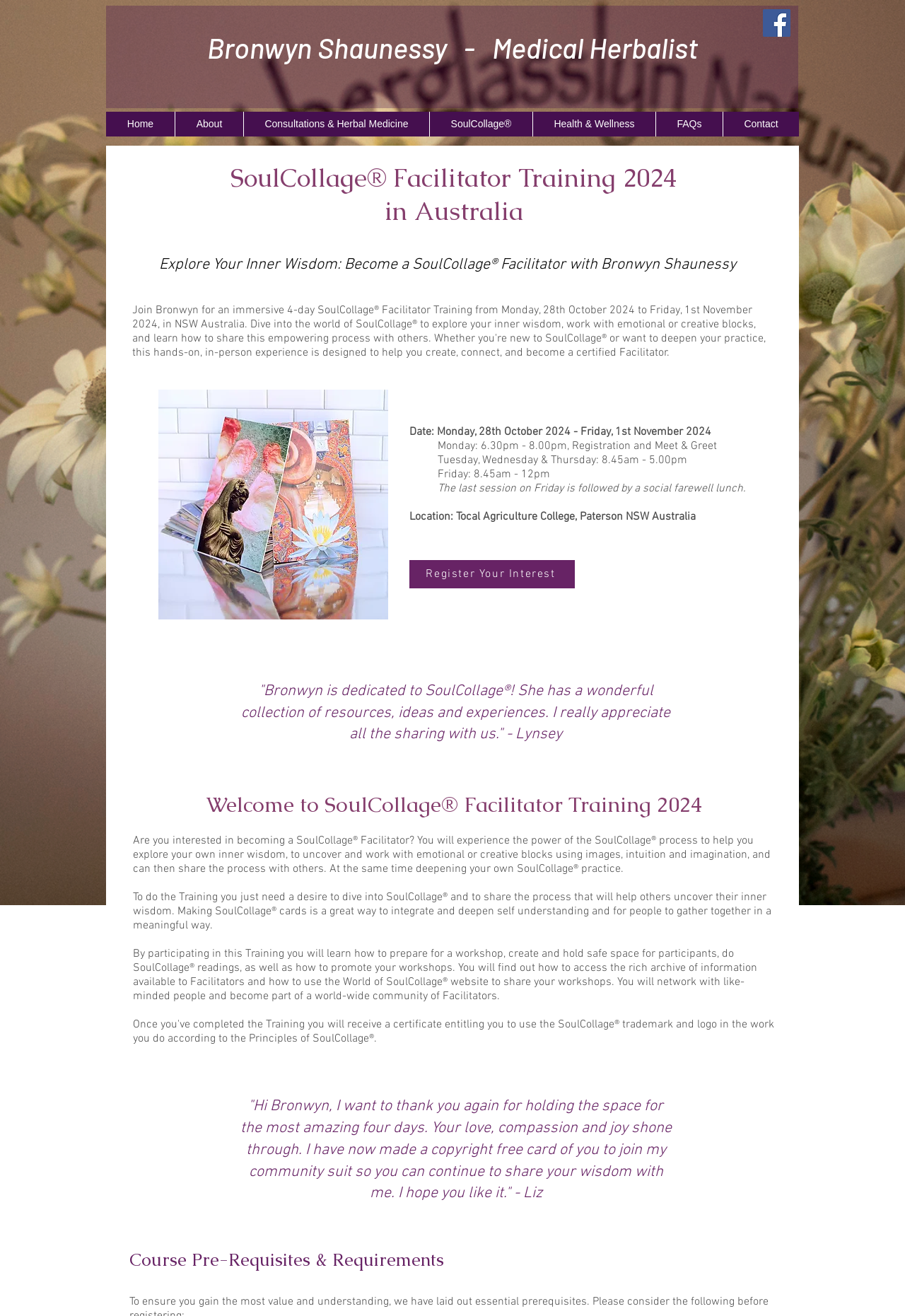Determine the bounding box coordinates of the region that needs to be clicked to achieve the task: "Register Your Interest".

[0.452, 0.425, 0.635, 0.447]